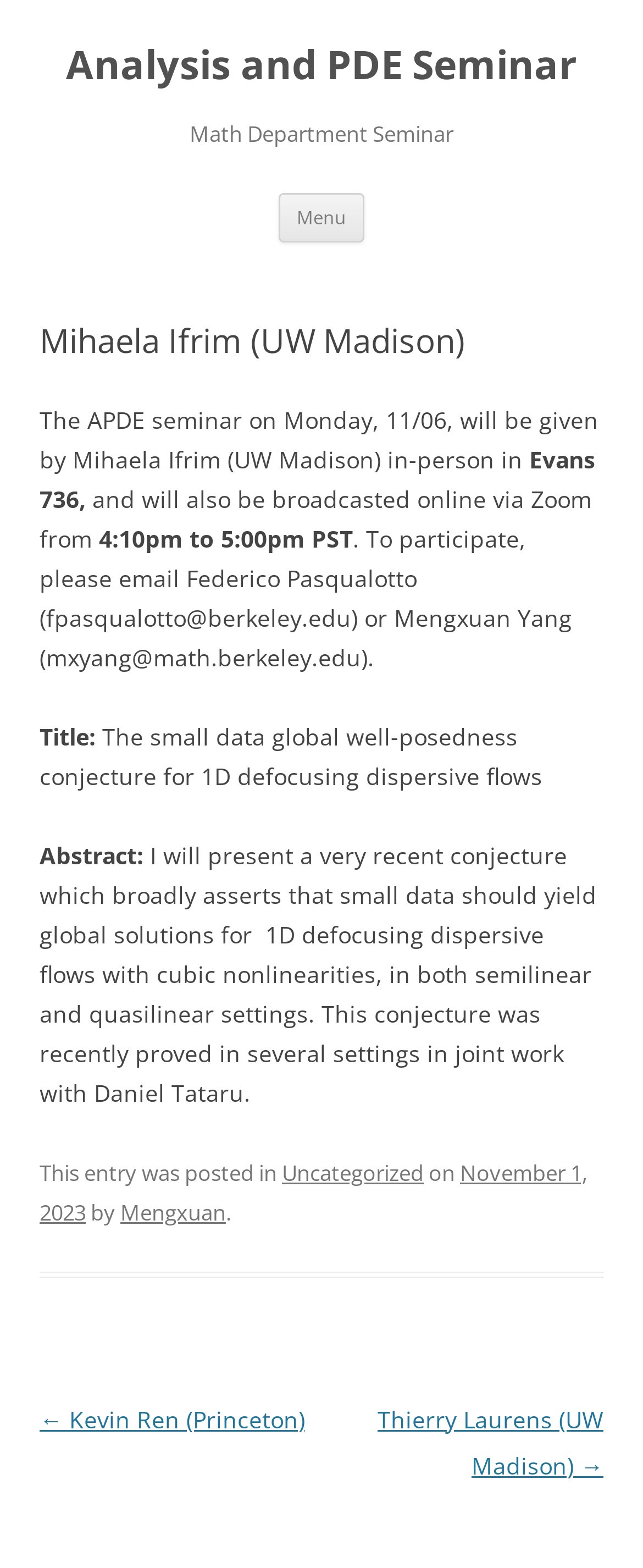What is the title of the talk?
Carefully analyze the image and provide a detailed answer to the question.

The title of the talk is 'The small data global well-posedness conjecture for 1D defocusing dispersive flows', which is mentioned in the article section of the webpage, specifically in the sentence 'Title: The small data global well-posedness conjecture for 1D defocusing dispersive flows'.